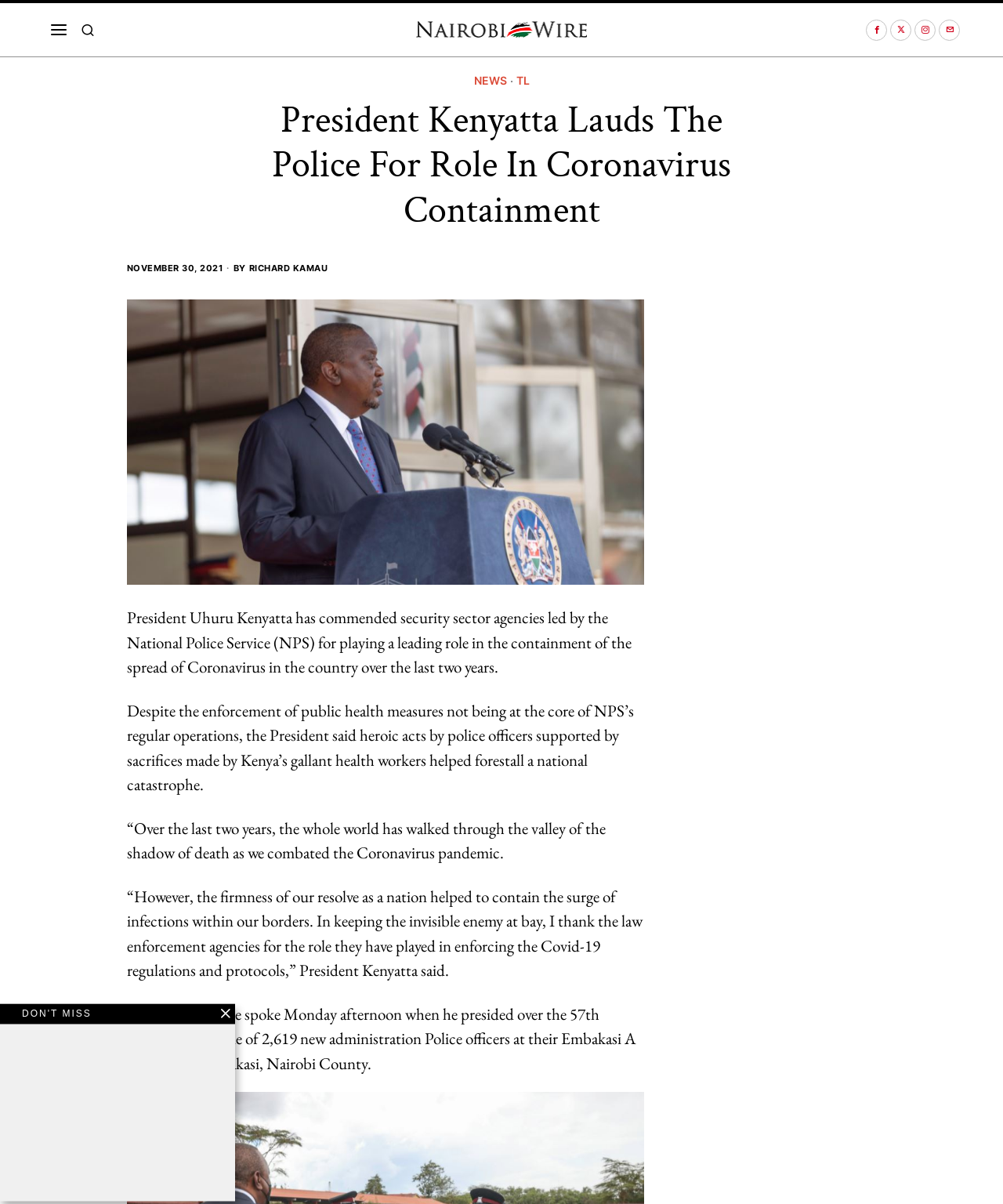Find the bounding box of the web element that fits this description: "ABOUT US".

None